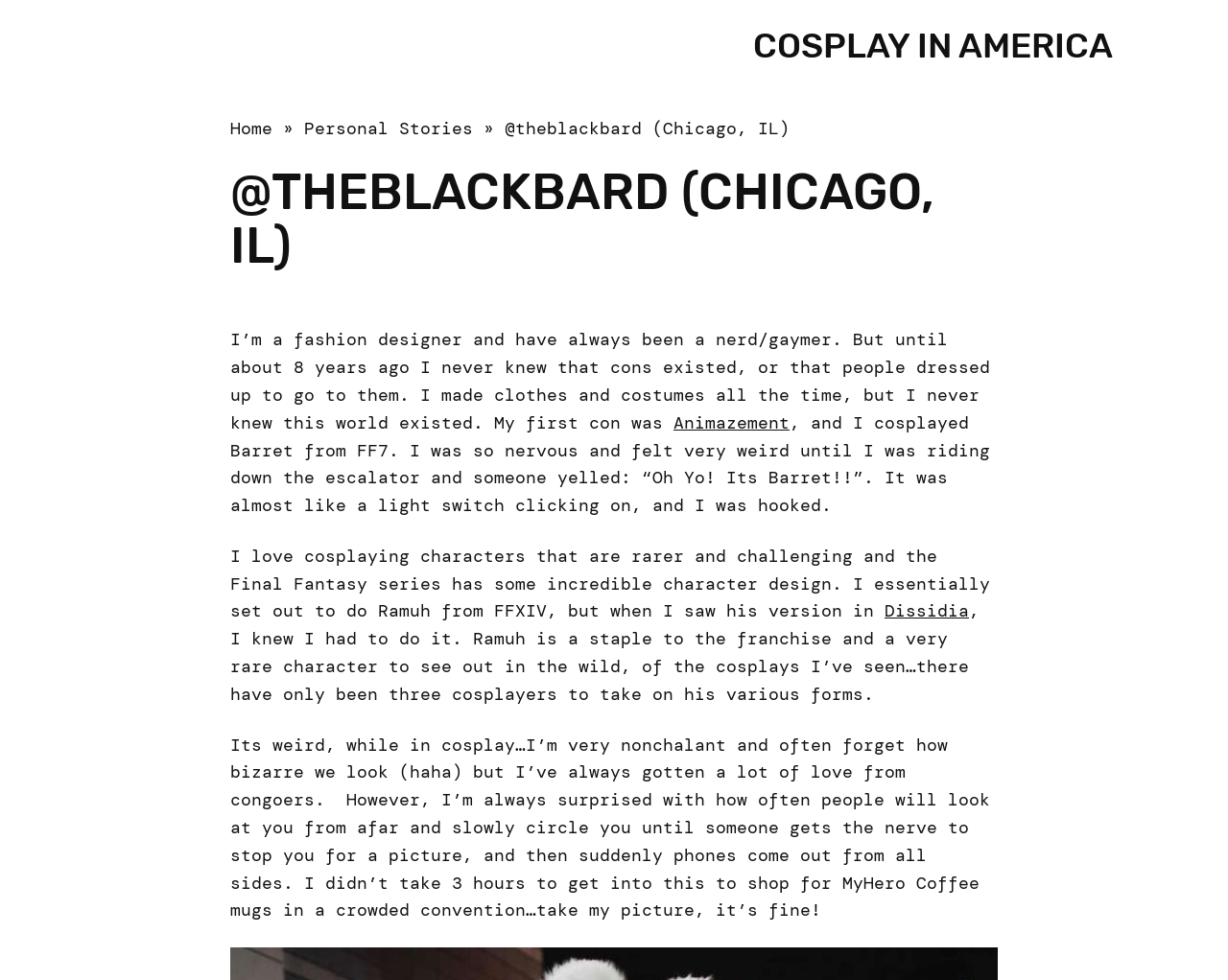What is the author's profession?
Please give a well-detailed answer to the question.

The author's profession can be inferred from the text 'I’m a fashion designer and have always been a nerd/gaymer.' which is located in the main content area of the webpage.